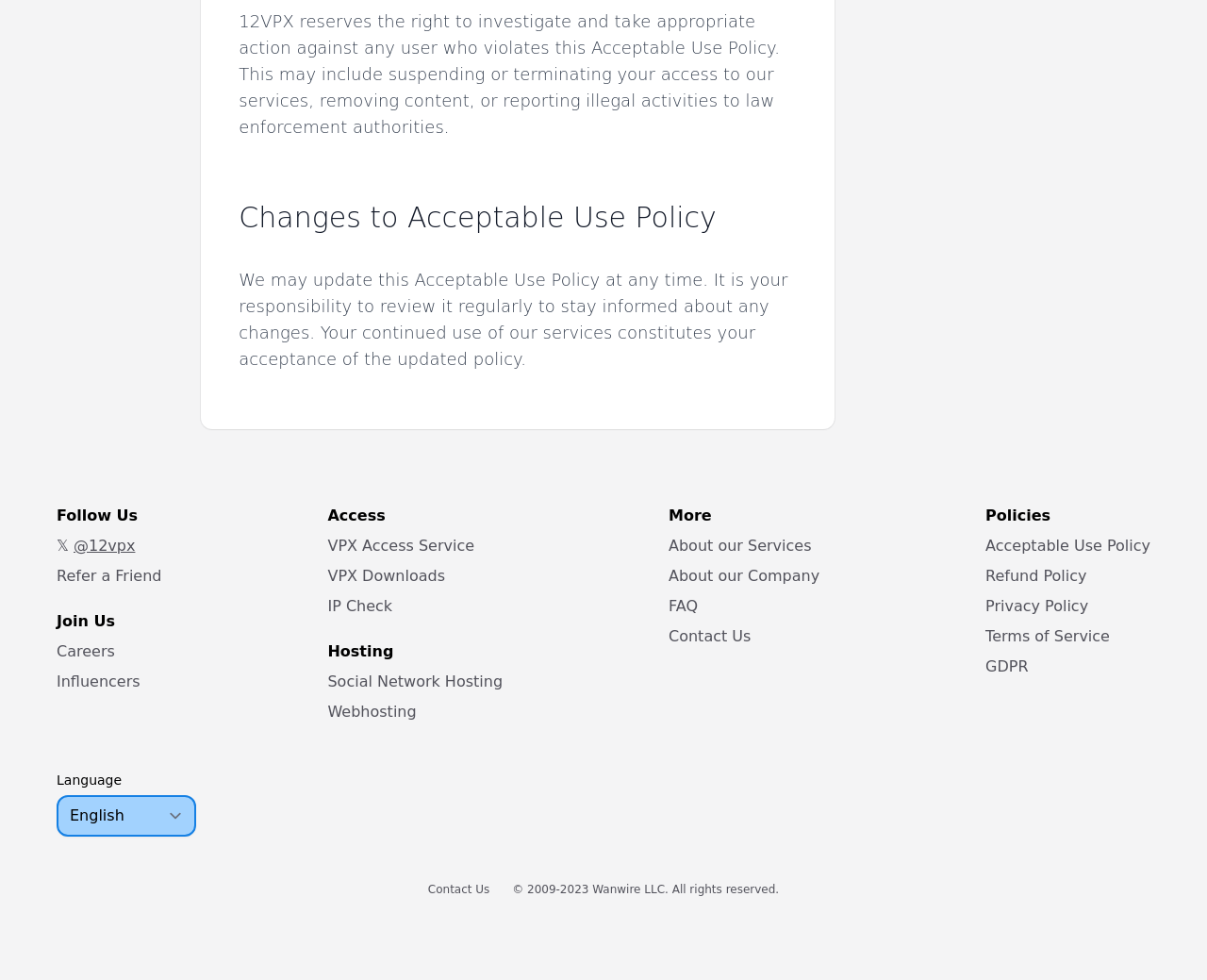How can users stay informed about changes to the Acceptable Use Policy?
Ensure your answer is thorough and detailed.

According to the webpage, users are responsible for reviewing the Acceptable Use Policy regularly to stay informed about any changes. This is because the policy may be updated at any time, and users must be aware of these changes to ensure they comply with the policy.